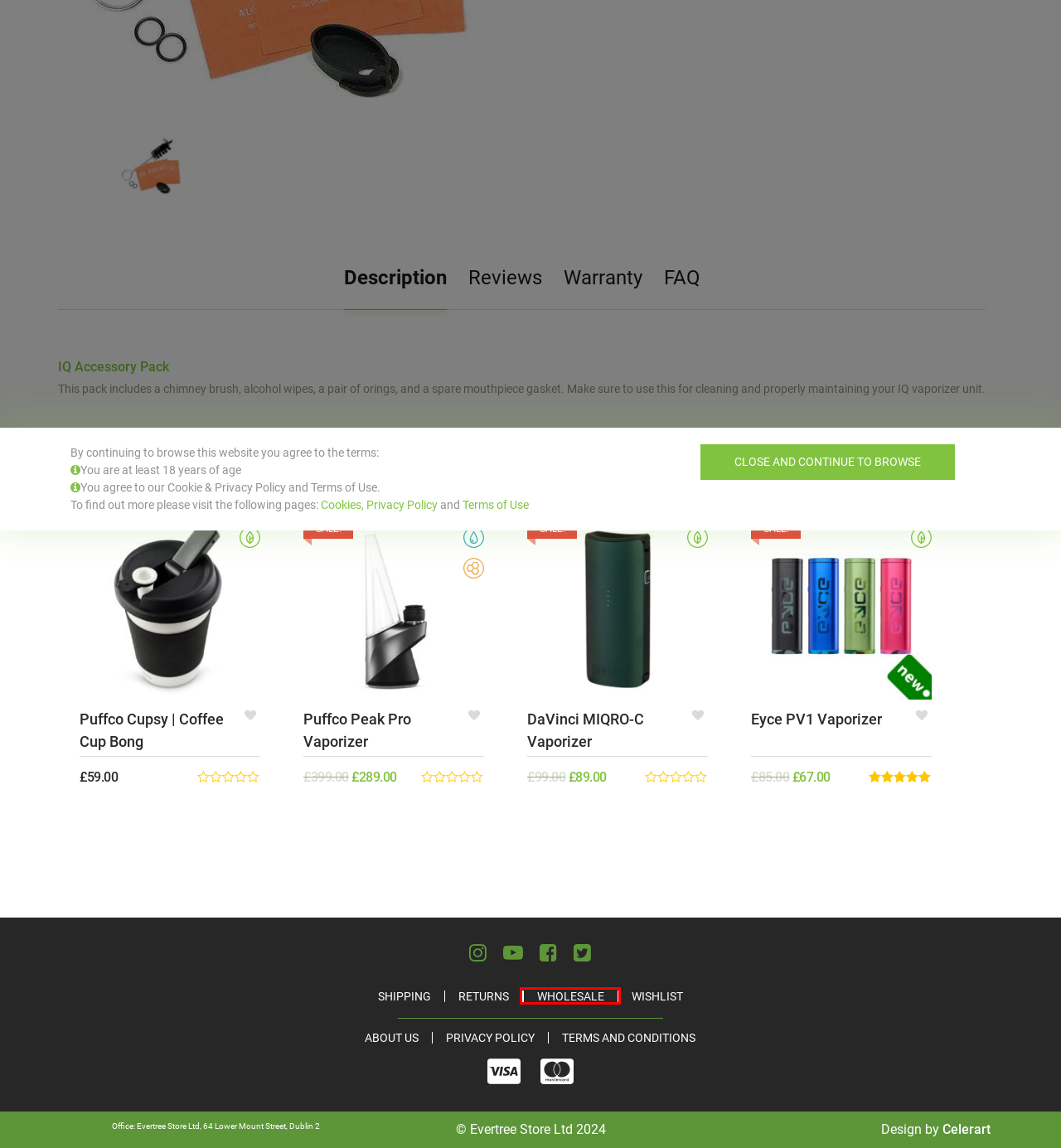You have been given a screenshot of a webpage with a red bounding box around a UI element. Select the most appropriate webpage description for the new webpage that appears after clicking the element within the red bounding box. The choices are:
A. Puffco CUPSY | Stealthy Coffee Cup Bong | Evertree UK
B. Wholesale Herbal Vaporizers - Evertree UK
C. Privacy Policy - Evertree UK
D. DaVinci MIQRO-C Vaporizer - Evertree UK
E. Returns - Evertree UK
F. Wishlist - Evertree UK
G. Shipping - Evertree UK Vape Shop - Next Day Delivery
H. Puffco Peak Pro Vaporizer - Evertree UK Vape Store

B